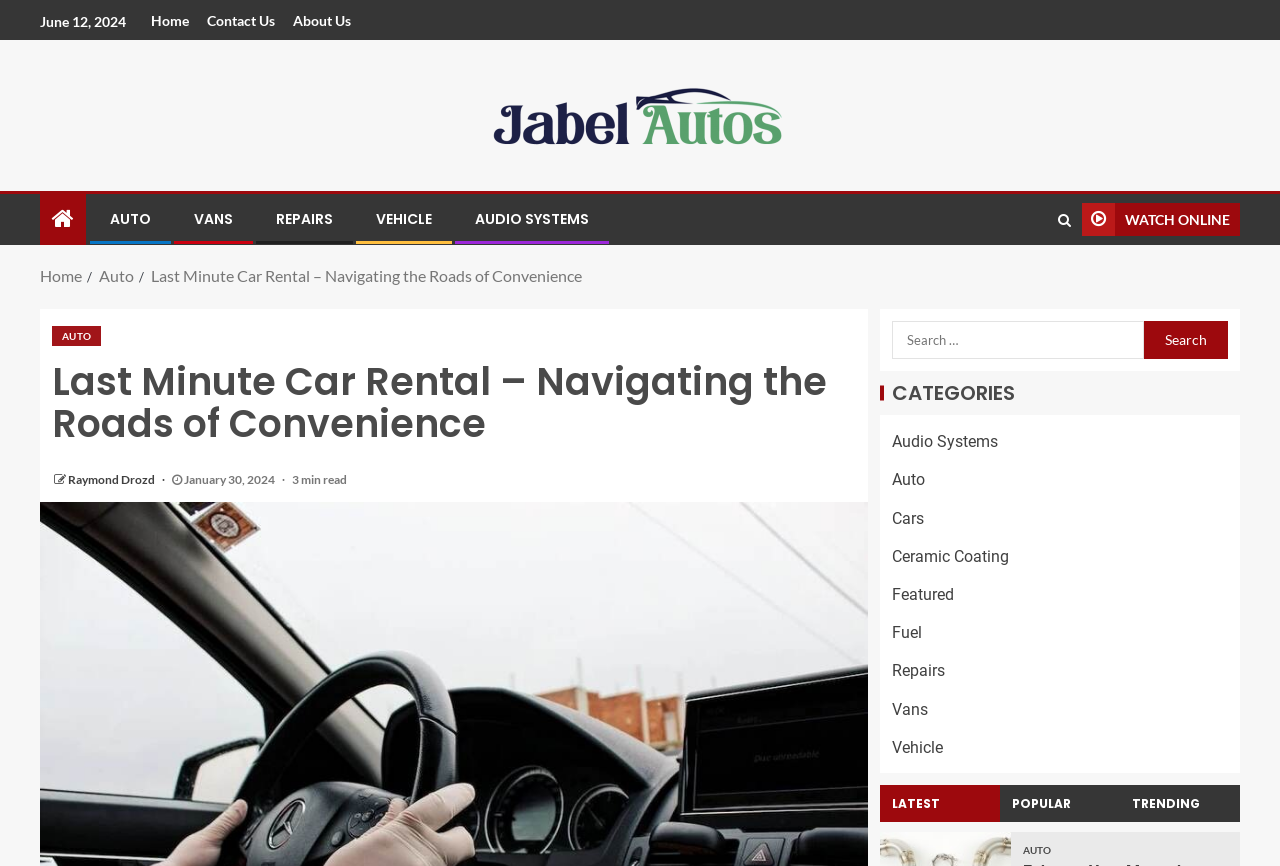Identify the bounding box coordinates of the part that should be clicked to carry out this instruction: "Click on the 'HOME' link".

None